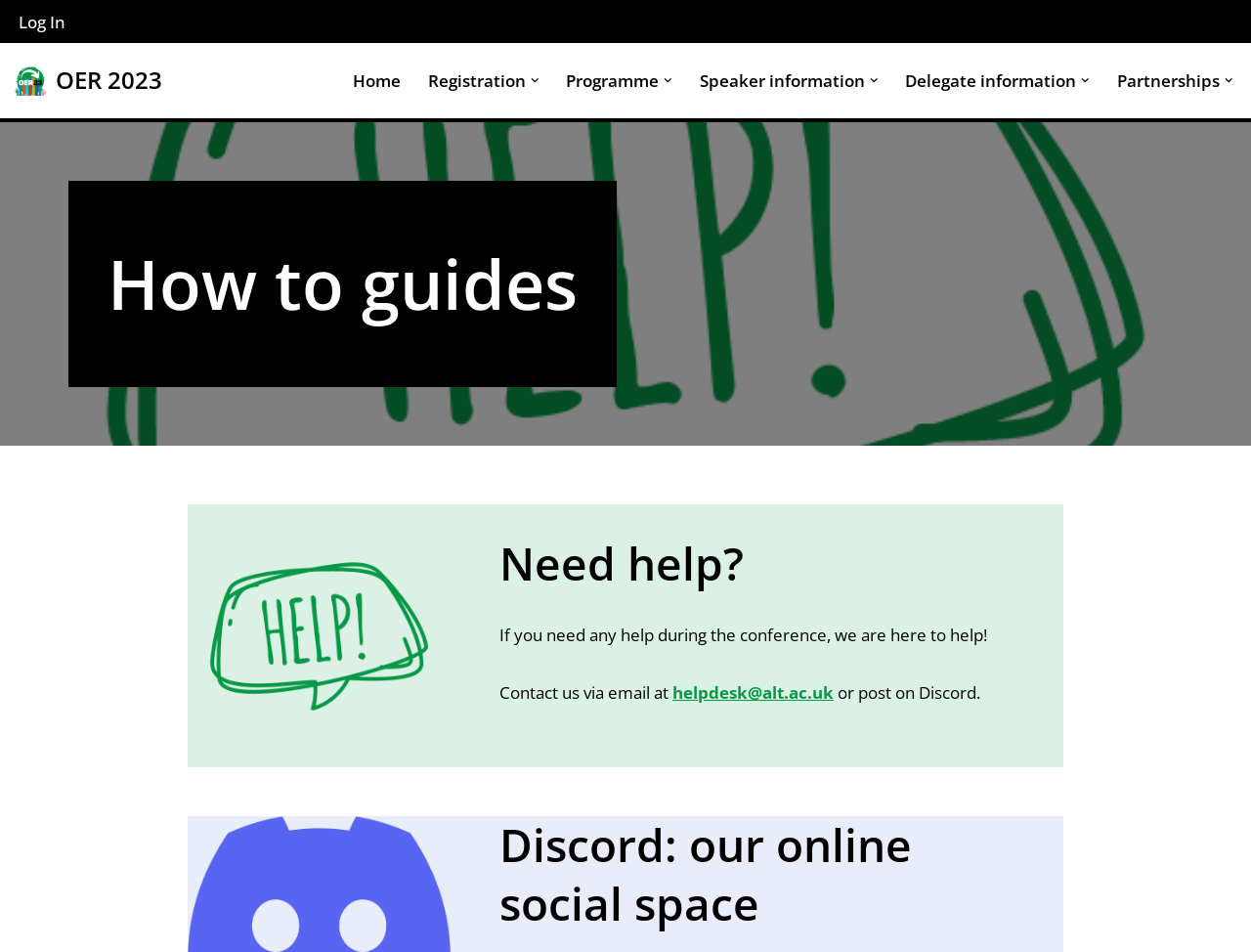Predict the bounding box coordinates of the area that should be clicked to accomplish the following instruction: "Contact us via email". The bounding box coordinates should consist of four float numbers between 0 and 1, i.e., [left, top, right, bottom].

[0.537, 0.716, 0.666, 0.74]